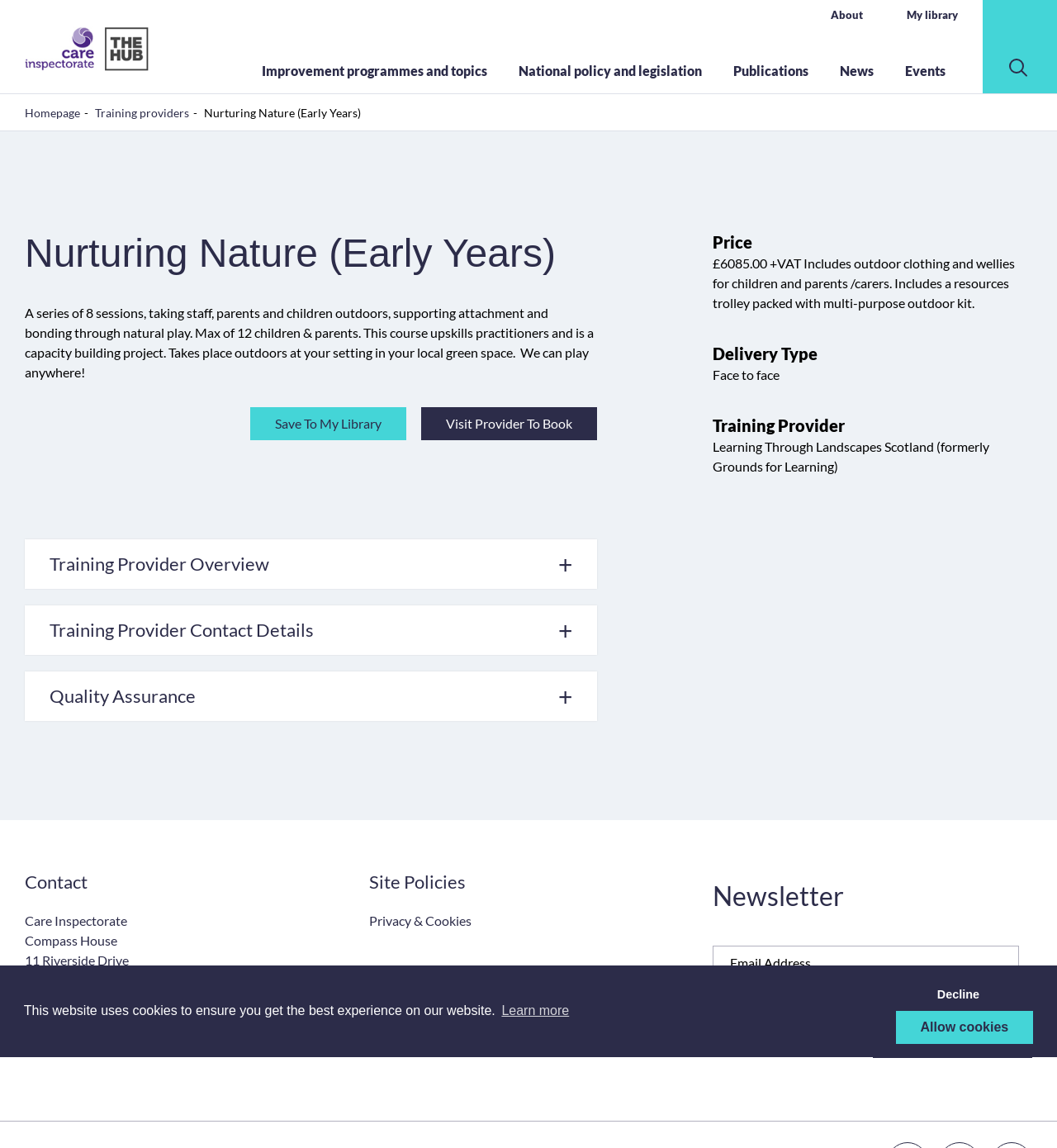What is the type of delivery for the course? Based on the screenshot, please respond with a single word or phrase.

Face to face